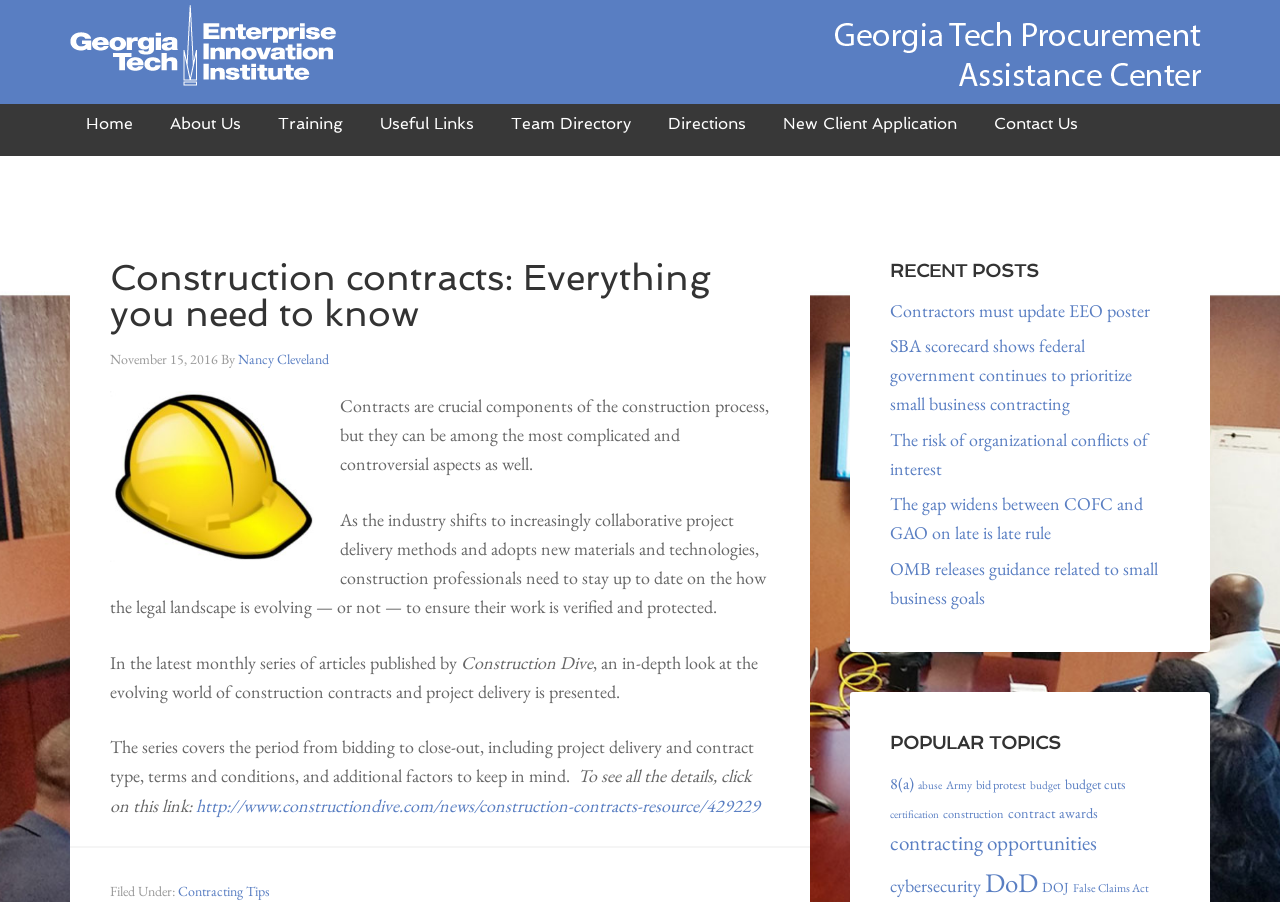Could you locate the bounding box coordinates for the section that should be clicked to accomplish this task: "Read the article 'Construction contracts: Everything you need to know'".

[0.086, 0.284, 0.555, 0.371]